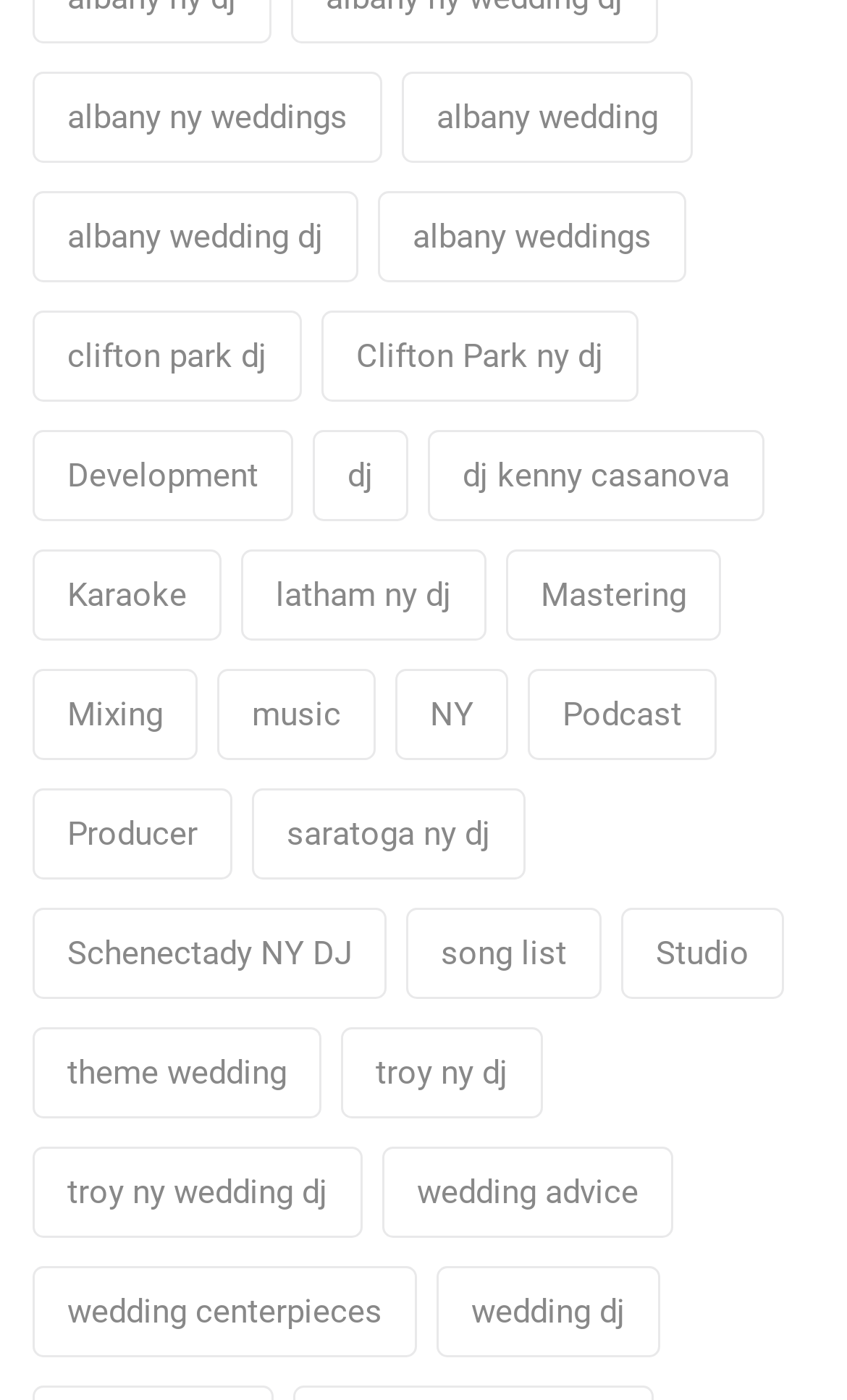Can you specify the bounding box coordinates for the region that should be clicked to fulfill this instruction: "Explore Troy NY DJ".

[0.403, 0.734, 0.641, 0.799]